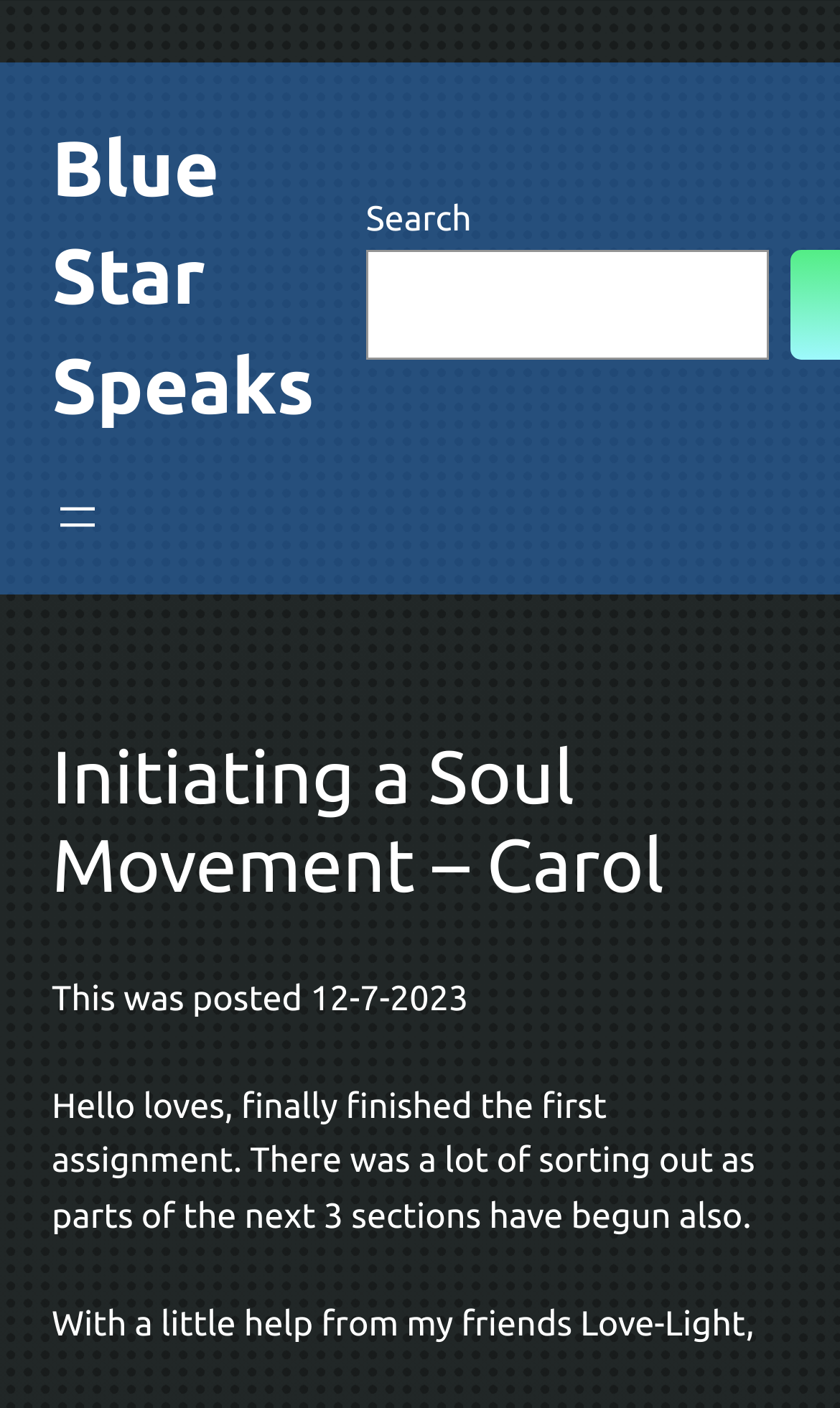What is the date of the post?
Give a comprehensive and detailed explanation for the question.

The date of the post is mentioned in the text 'This was posted 12-7-2023', which is located below the main heading.